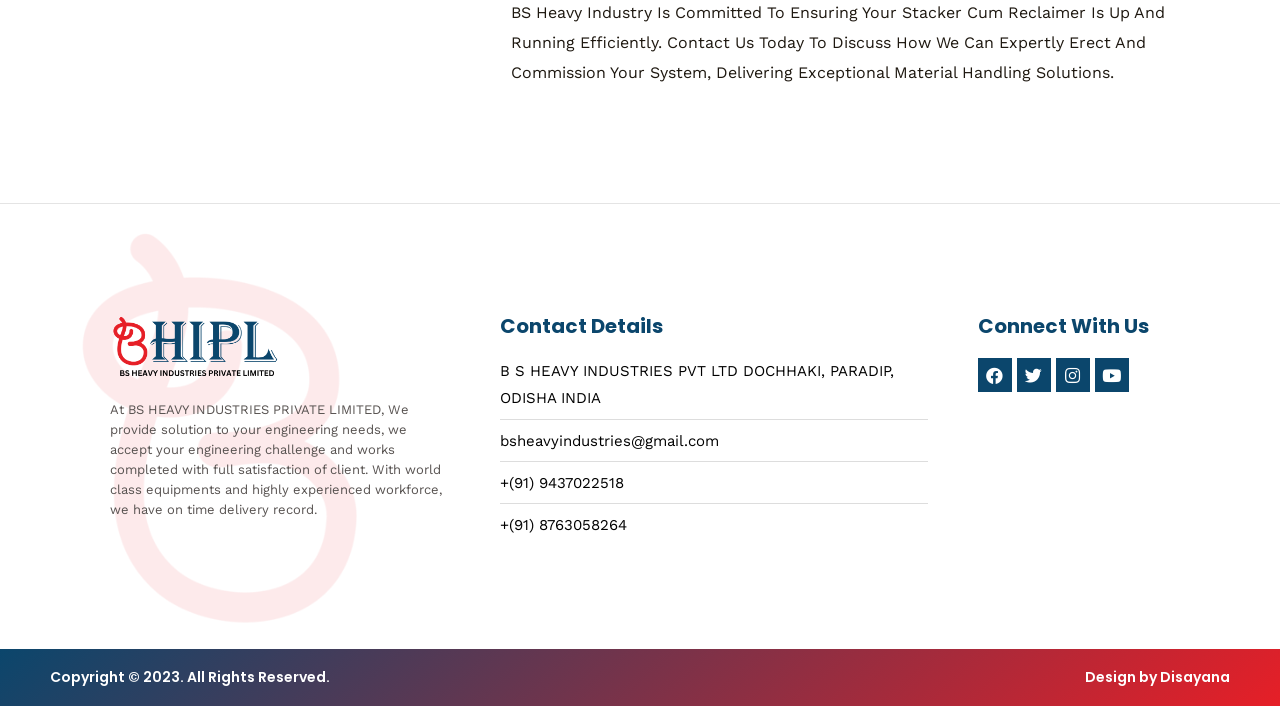Given the following UI element description: "Design by Disayana", find the bounding box coordinates in the webpage screenshot.

[0.848, 0.945, 0.961, 0.973]